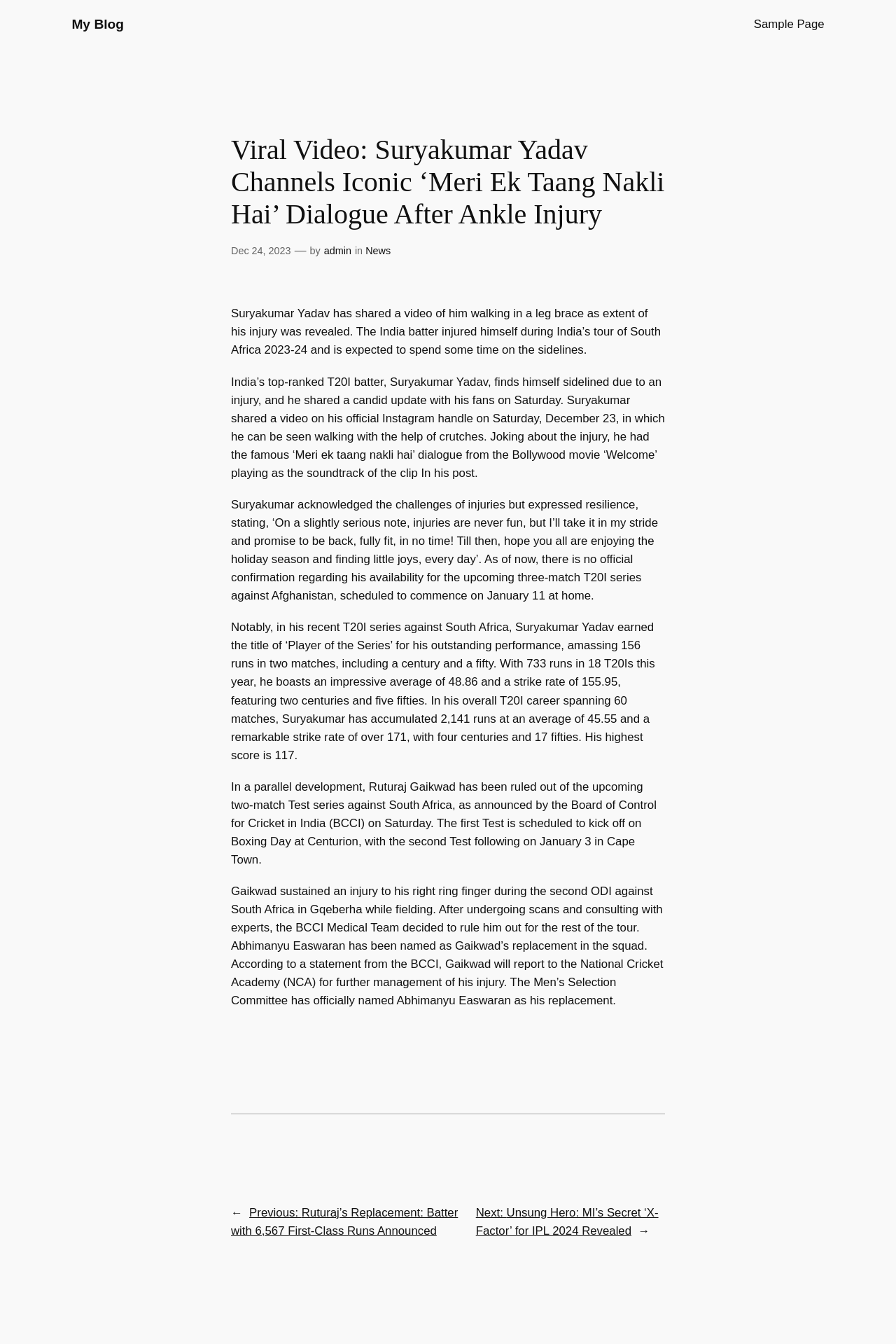Please examine the image and provide a detailed answer to the question: What is the date of the first Test against South Africa?

The date of the first Test against South Africa can be found in the text which states 'The first Test is scheduled to kick off on Boxing Day at Centurion'.